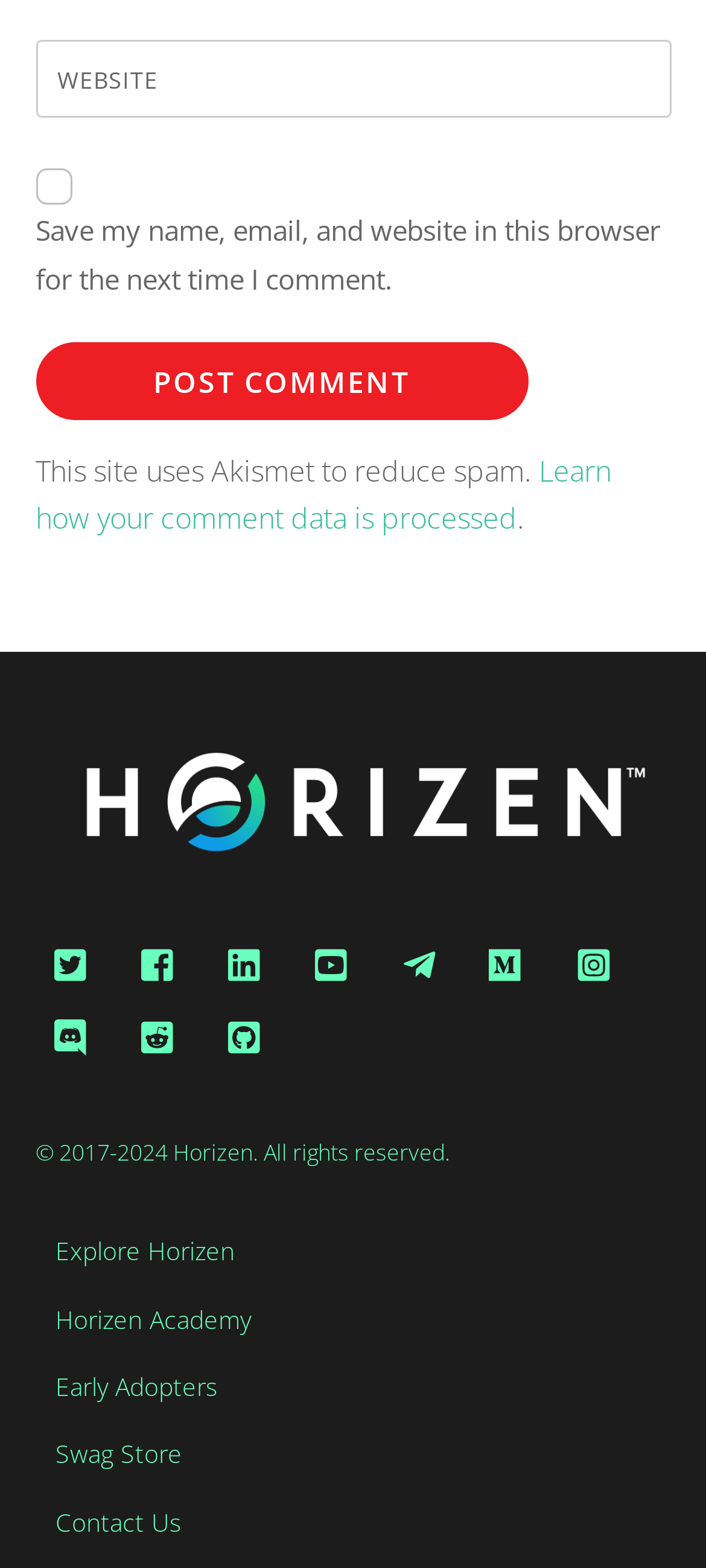Find the bounding box coordinates of the clickable area that will achieve the following instruction: "Learn how your comment data is processed".

[0.05, 0.287, 0.865, 0.343]